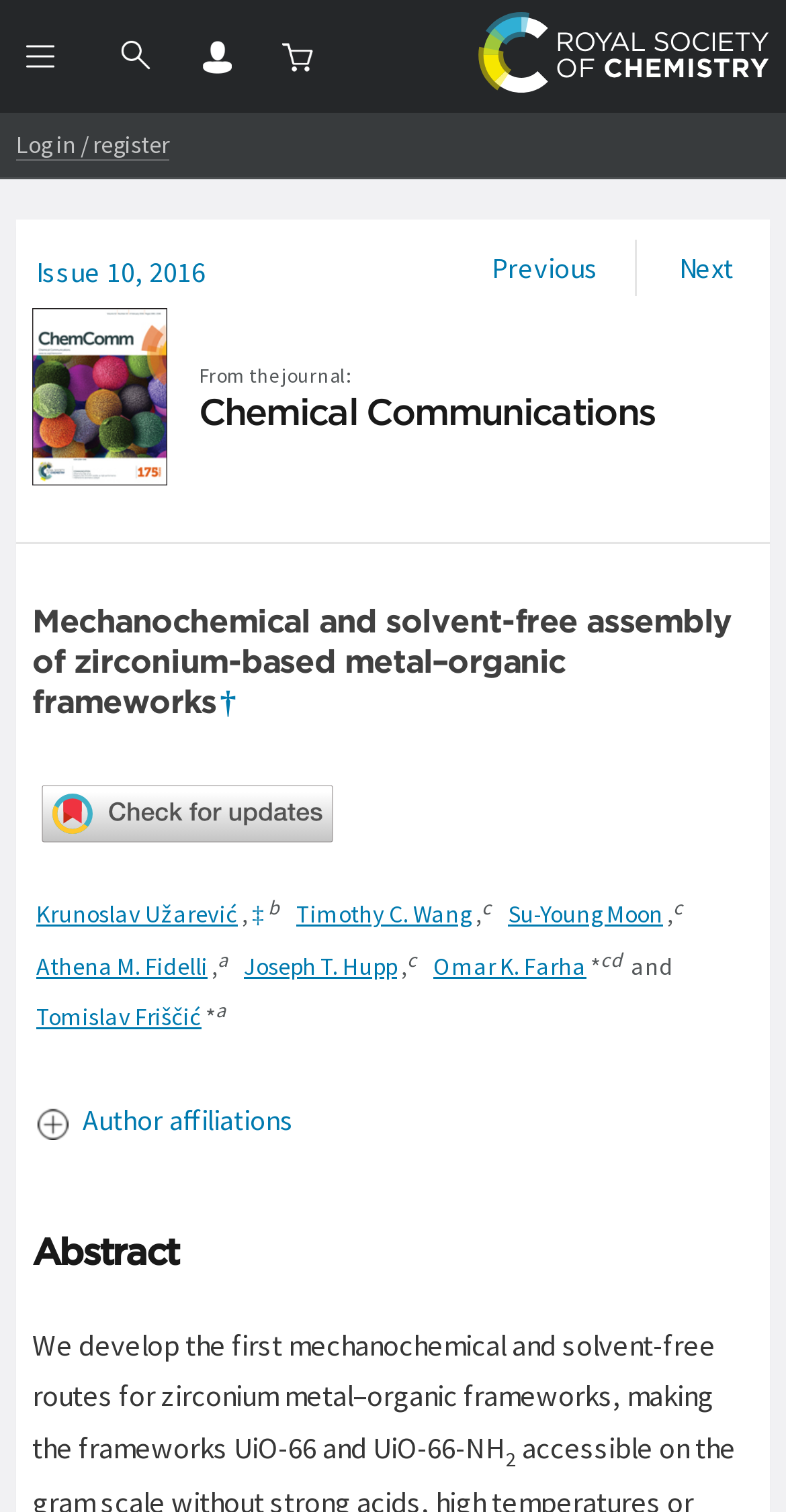Identify the bounding box coordinates for the UI element described as: "Author affiliations".

[0.041, 0.727, 0.959, 0.756]